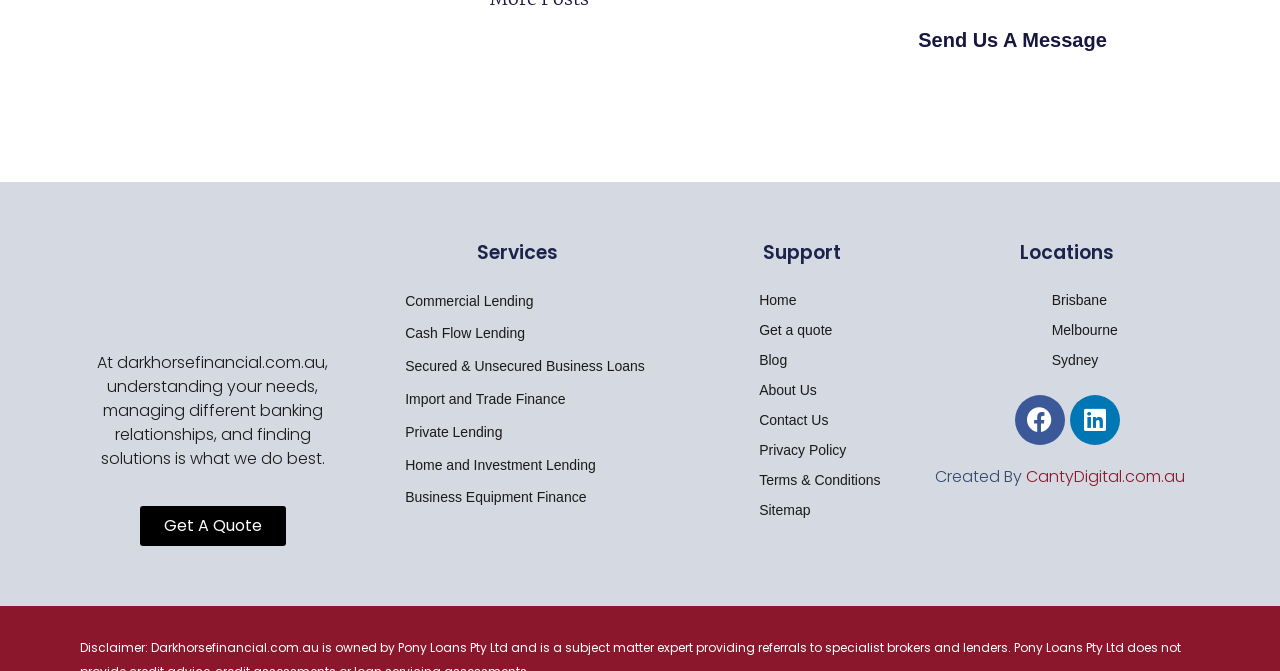How many locations are listed?
Using the image as a reference, answer the question with a short word or phrase.

3